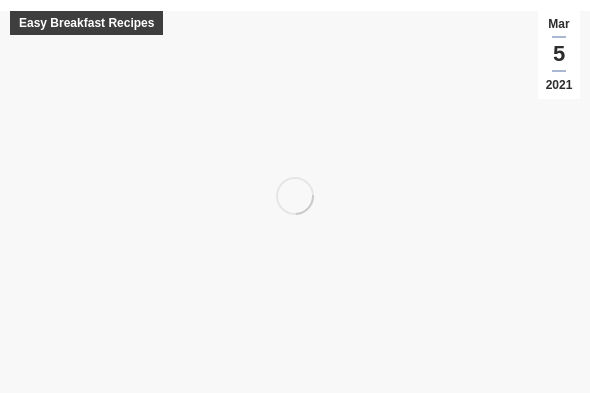Offer a detailed account of the various components present in the image.

The image showcases a tempting visual related to the category of "Easy Breakfast Recipes." Positioned prominently, it highlights a delicious array of options, ideal for lazy mornings or special occasions. This specific focus draws attention to the subheading for "Whole Wheat Buttermilk Pancakes," a favored recipe alongside a link for more detailed information. 

The date, "March 5, 2021," emphasizes the timeliness of the content, suggesting an approach to breakfast that combines ease and flavor. This inviting image could inspire home cooks to explore simple yet delightful pancake recipes, making breakfast both healthier and enjoyable.